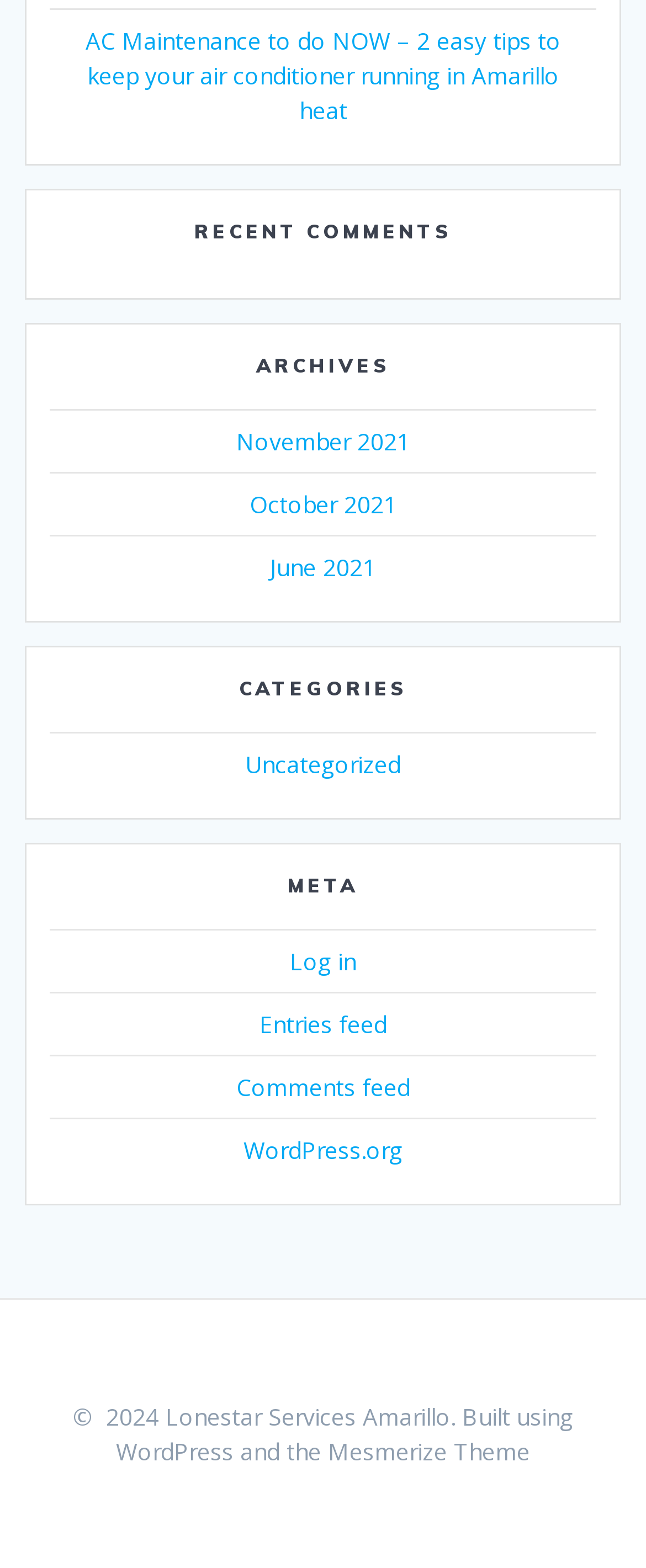Please find the bounding box coordinates of the section that needs to be clicked to achieve this instruction: "View recent comments".

[0.077, 0.137, 0.923, 0.159]